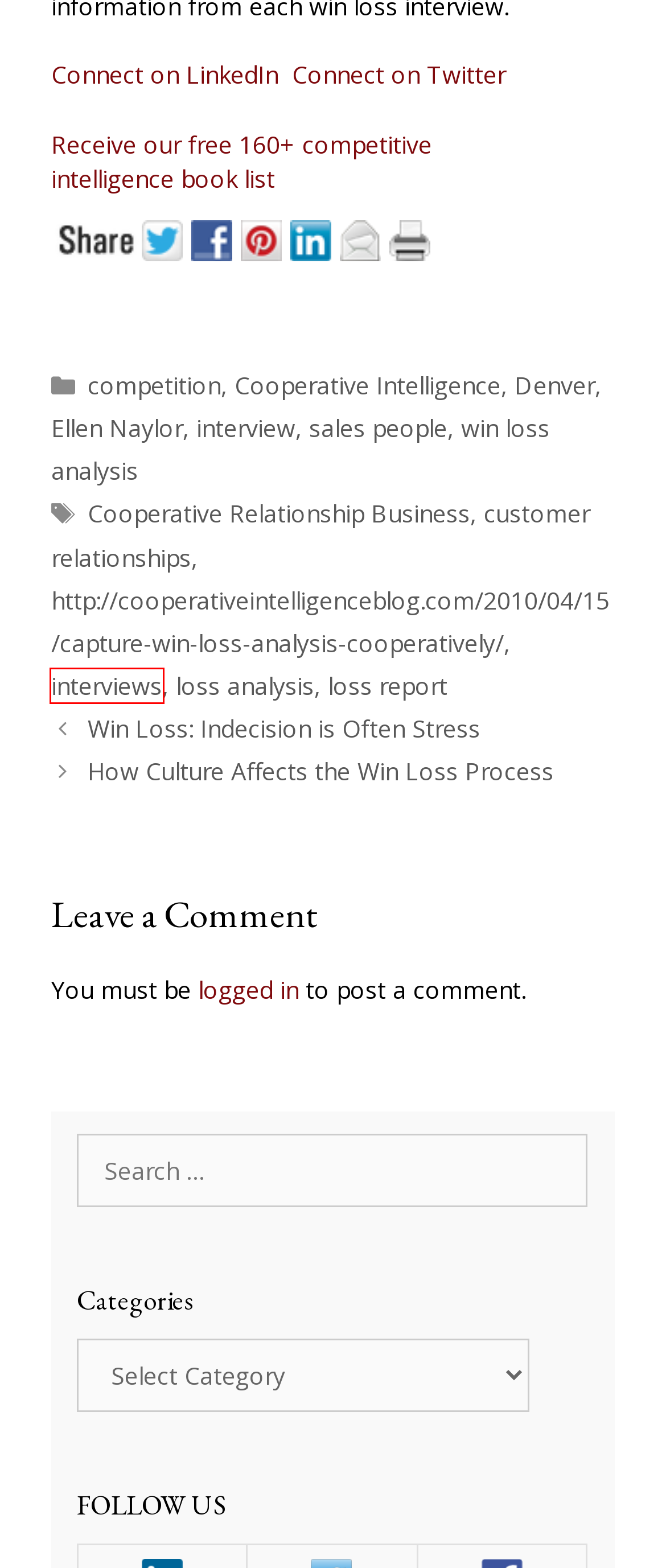Consider the screenshot of a webpage with a red bounding box and select the webpage description that best describes the new page that appears after clicking the element inside the red box. Here are the candidates:
A. Cooperative Intelligence
B. Denver
C. competition
D. Cooperative Relationship Business
E. loss report
F. How Culture Affects the Win Loss Process
G. interviews
H. Log In ‹  — WordPress

G